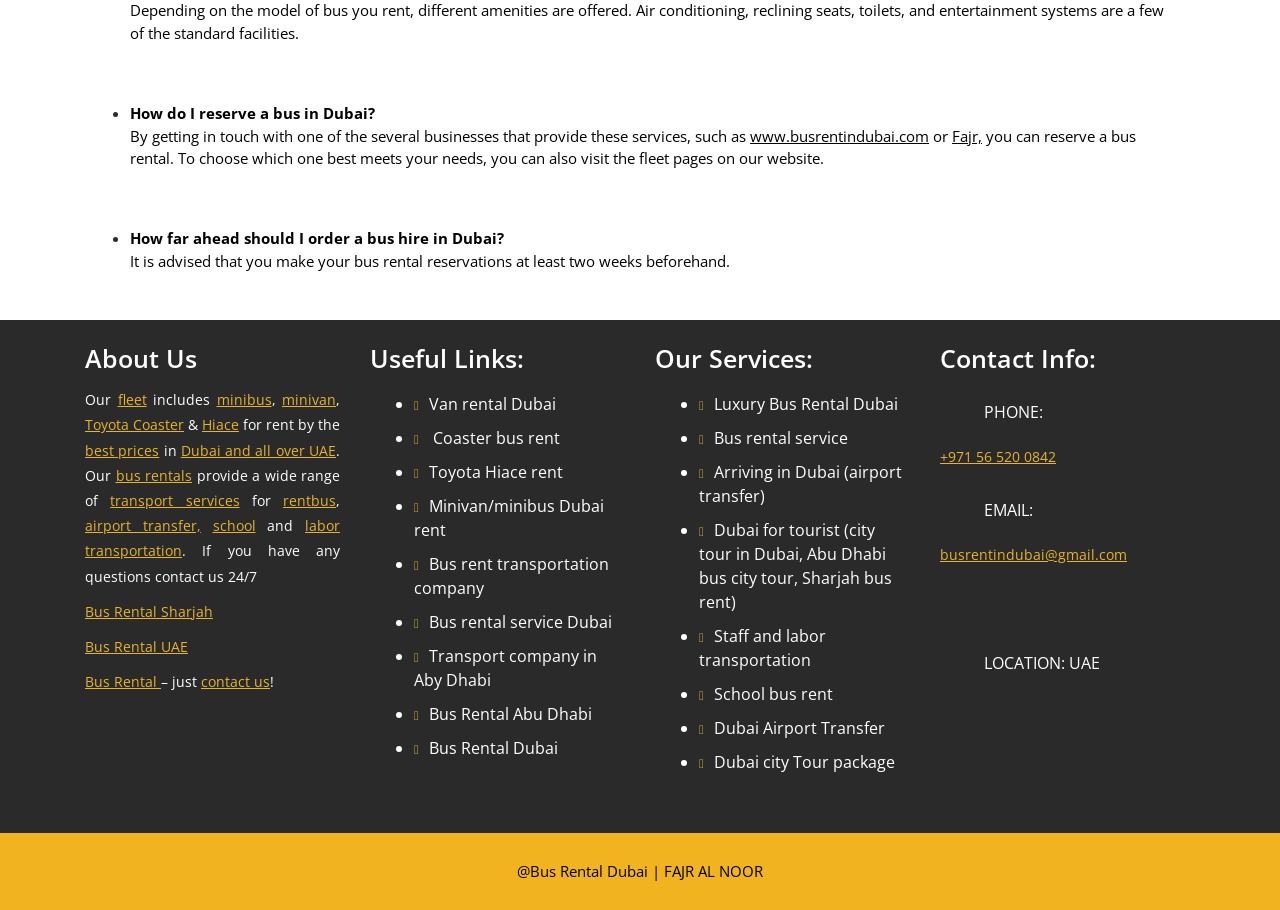Please determine the bounding box coordinates of the area that needs to be clicked to complete this task: 'Learn more about 'fleet''. The coordinates must be four float numbers between 0 and 1, formatted as [left, top, right, bottom].

[0.092, 0.429, 0.114, 0.45]